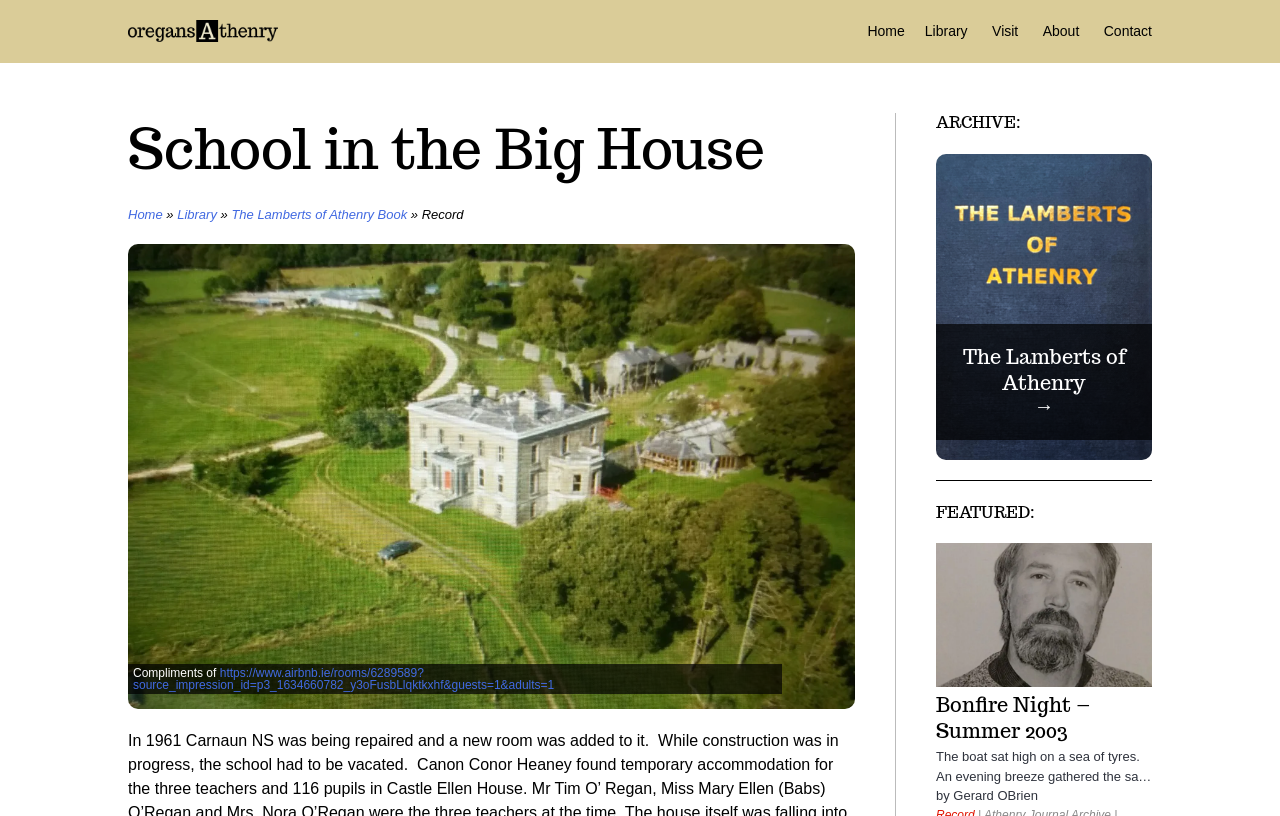What is the link to the Airbnb page?
Please provide a comprehensive and detailed answer to the question.

The link to the Airbnb page is located at the bottom of the webpage, and it is a link element with a bounding box coordinate of [0.104, 0.816, 0.433, 0.848].